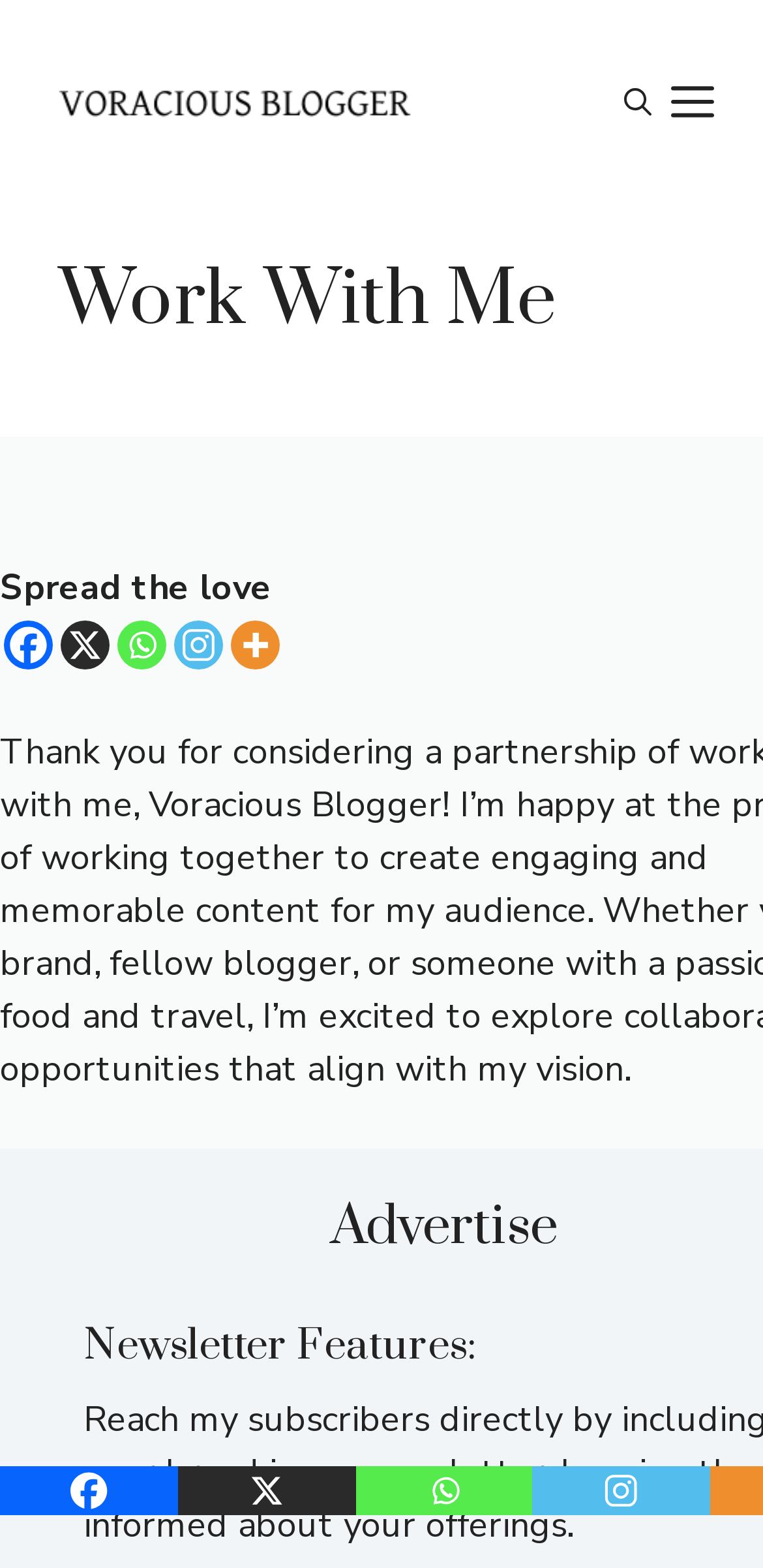Can you pinpoint the bounding box coordinates for the clickable element required for this instruction: "Click the Voracious Blogger link"? The coordinates should be four float numbers between 0 and 1, i.e., [left, top, right, bottom].

[0.051, 0.049, 0.564, 0.079]